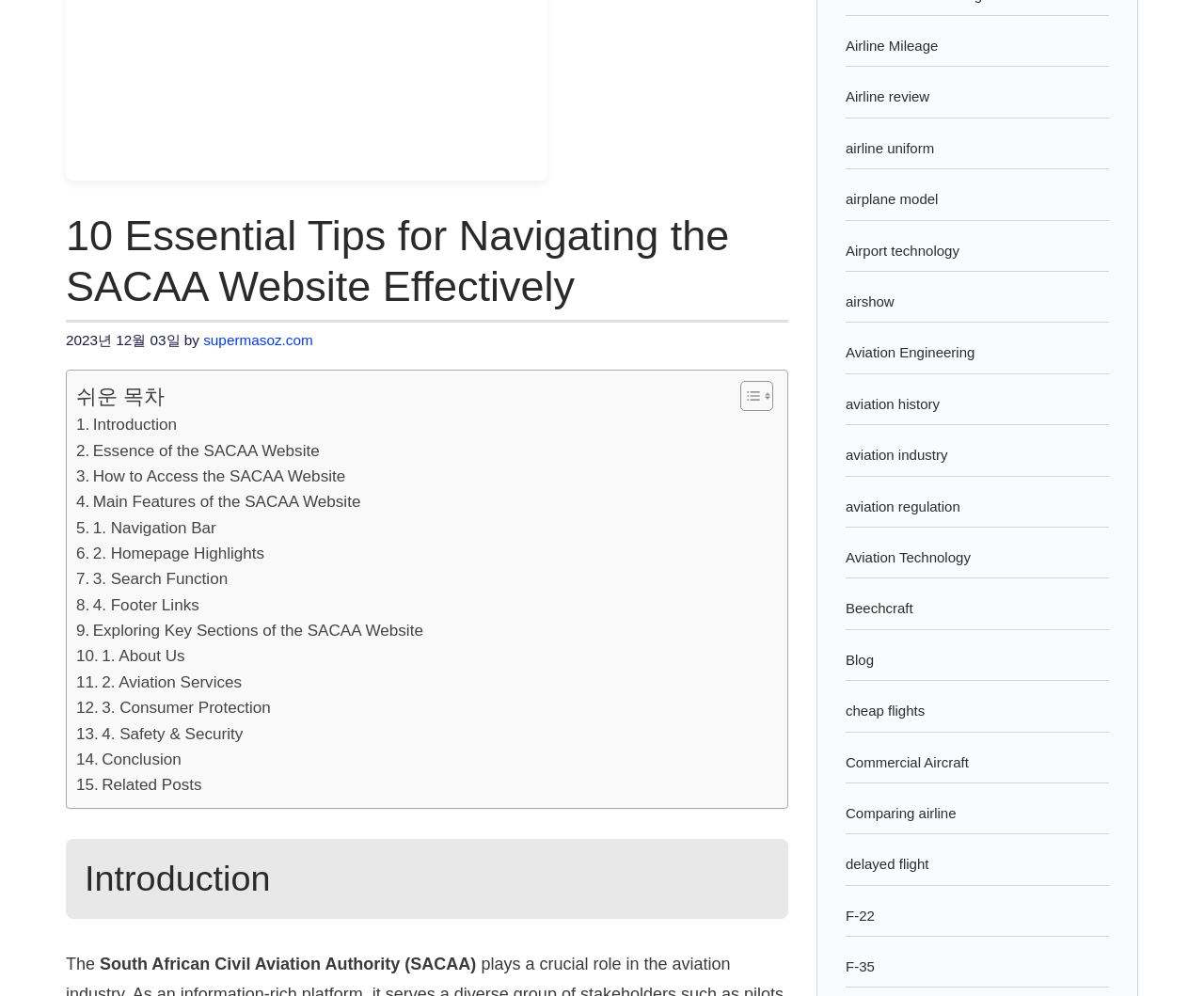Based on the description "Essence of the SACAA Website", find the bounding box of the specified UI element.

[0.063, 0.44, 0.265, 0.466]